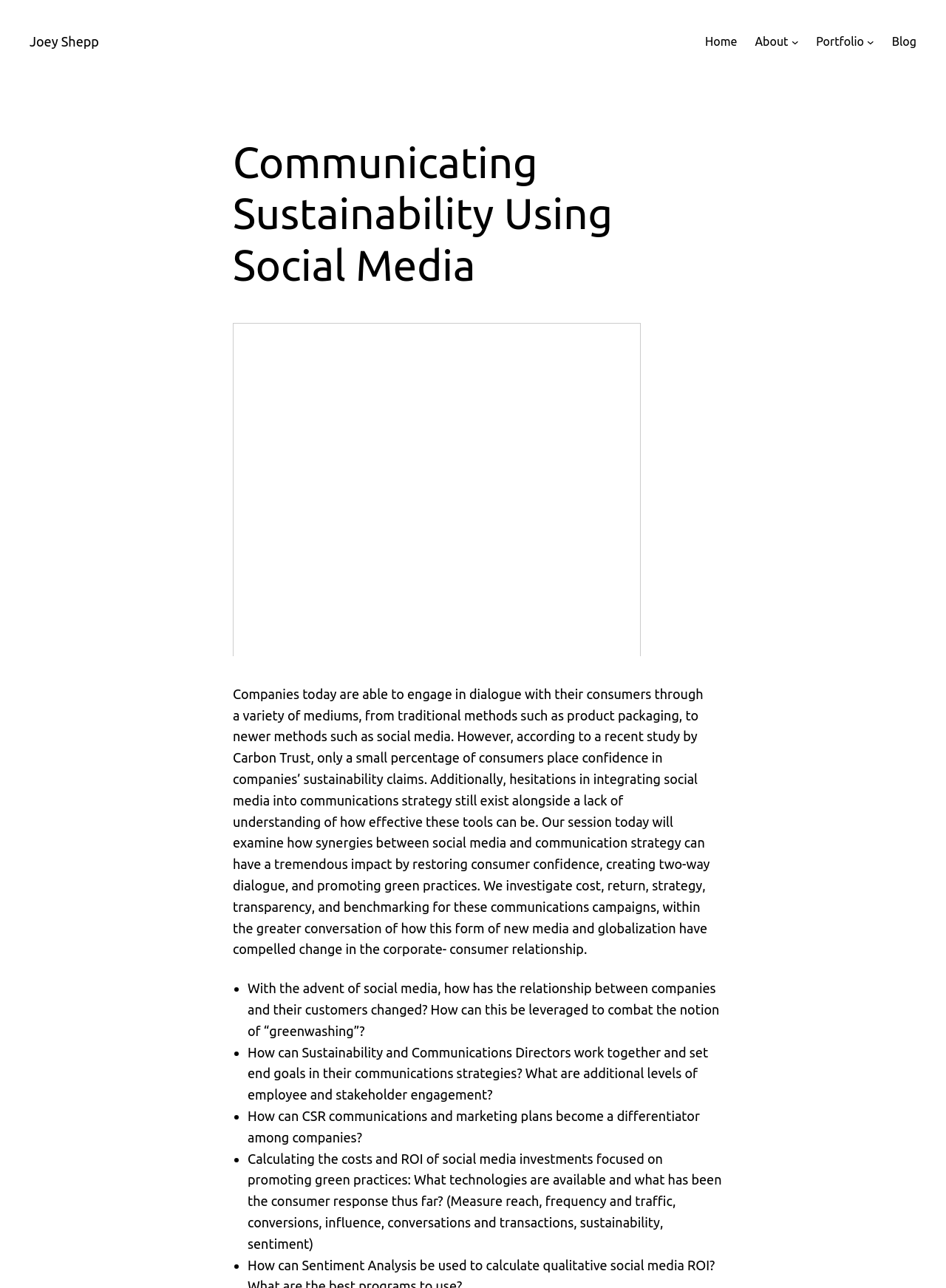How many bullet points are in the webpage?
Refer to the image and provide a detailed answer to the question.

The webpage contains 5 bullet points, which can be found by examining the list markers and the corresponding static text elements. The bullet points discuss various aspects of communicating sustainability, including the impact of social media on the relationship between companies and their customers.